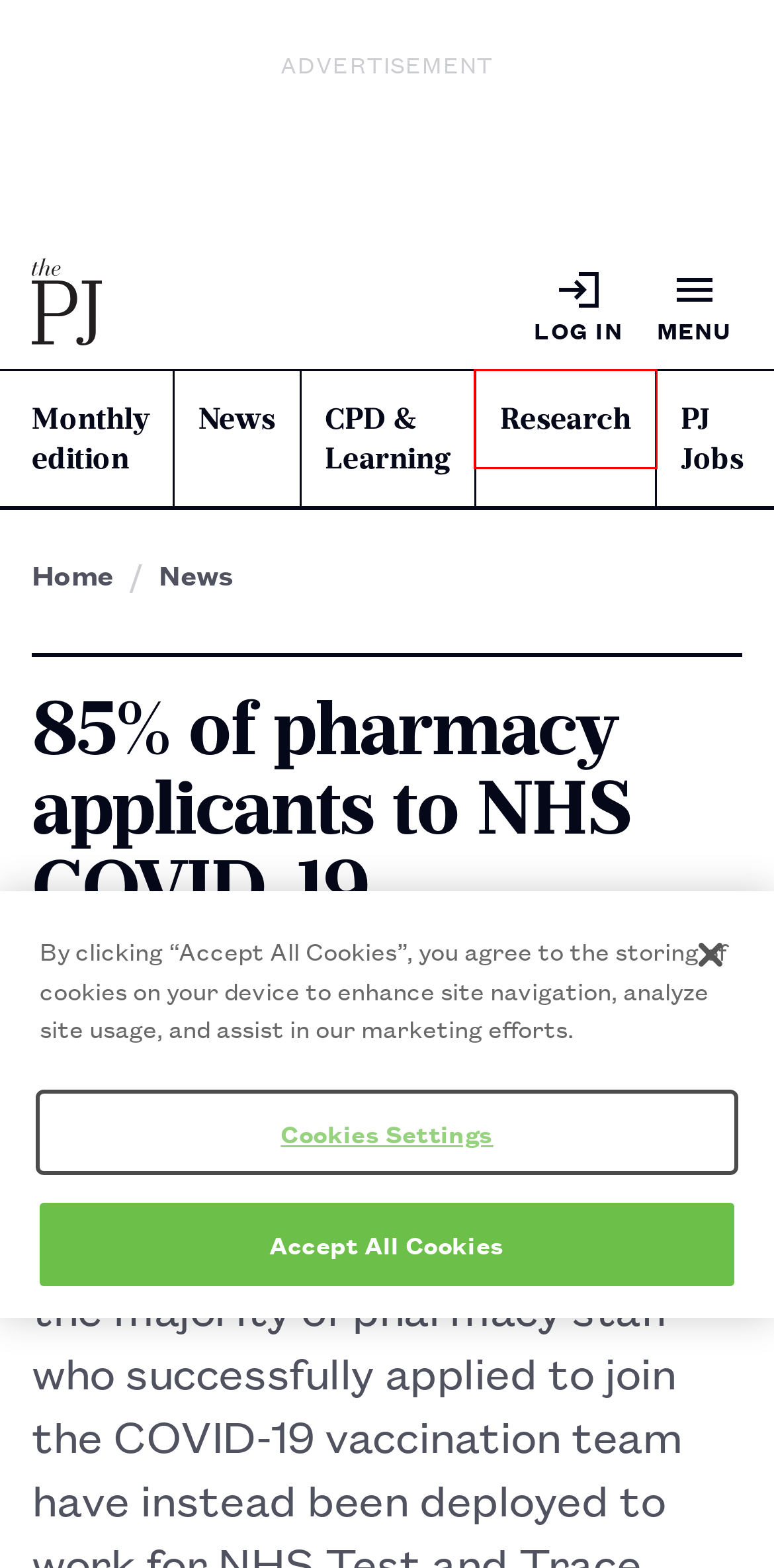You have a screenshot of a webpage with a red rectangle bounding box around a UI element. Choose the best description that matches the new page after clicking the element within the bounding box. The candidate descriptions are:
A. Learning - The Pharmaceutical Journal
B. Privacy Policy - The Pharmaceutical Journal
C. Home - The Pharmaceutical Journal
D. News - The Pharmaceutical Journal
E. Research - The Pharmaceutical Journal
F. All babies to receive hepatitis B vaccination - The Pharmaceutical Journal
G. My account - The Pharmaceutical Journal
H. May 2024, Vol 312, No 7985 - The Pharmaceutical Journal

E